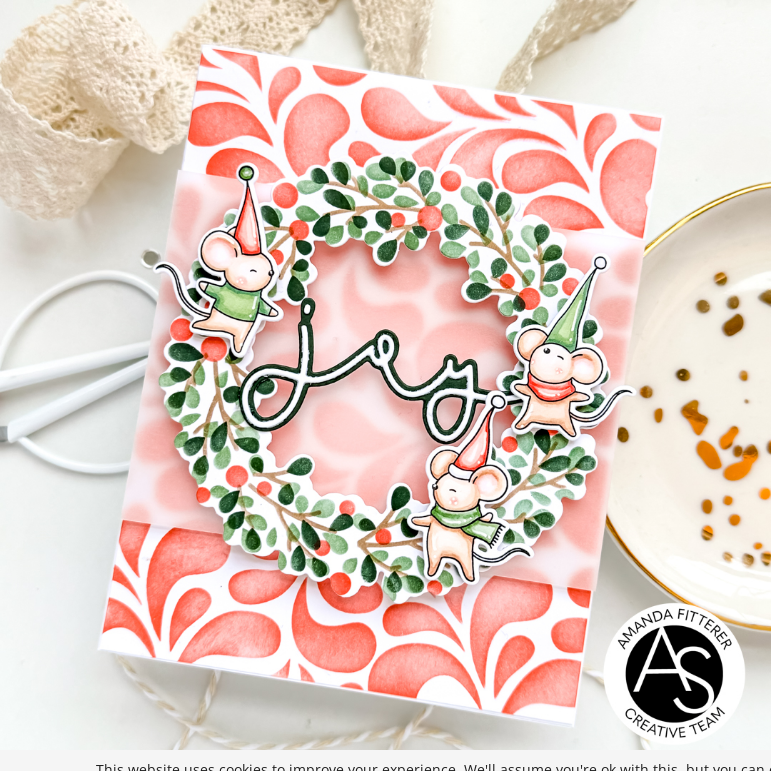Explain the image with as much detail as possible.

A cheerful holiday card features a delightful wreath decorated with colorful leaves and red berries, surrounded by adorable mice dressed in festive attire. The central word "joy" is elegantly crafted in a curvy script, adding a playful touch to the design. The background showcases a soft pink and red pattern that enhances the card's festive spirit. A hint of twine and a delicate plate with scattered embellishments add to the charming arrangement. This creative piece celebrates the joy and warmth of the holiday season, capturing the essence of togetherness and festivity. The card is part of the collection by Amanda Fitterer, a member of the creative team, emphasizing a heartwarming, handmade touch.